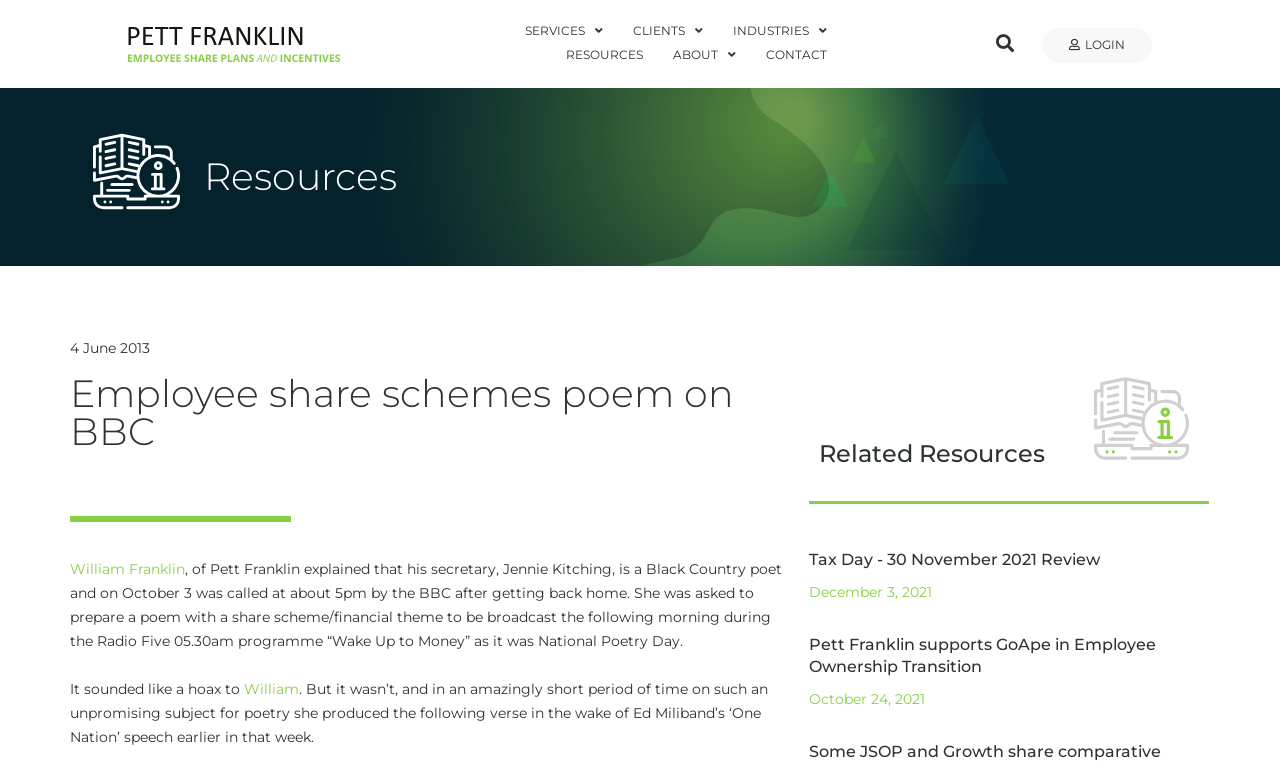Find the bounding box coordinates for the area you need to click to carry out the instruction: "Read the poem by William Franklin". The coordinates should be four float numbers between 0 and 1, indicated as [left, top, right, bottom].

[0.055, 0.716, 0.145, 0.74]